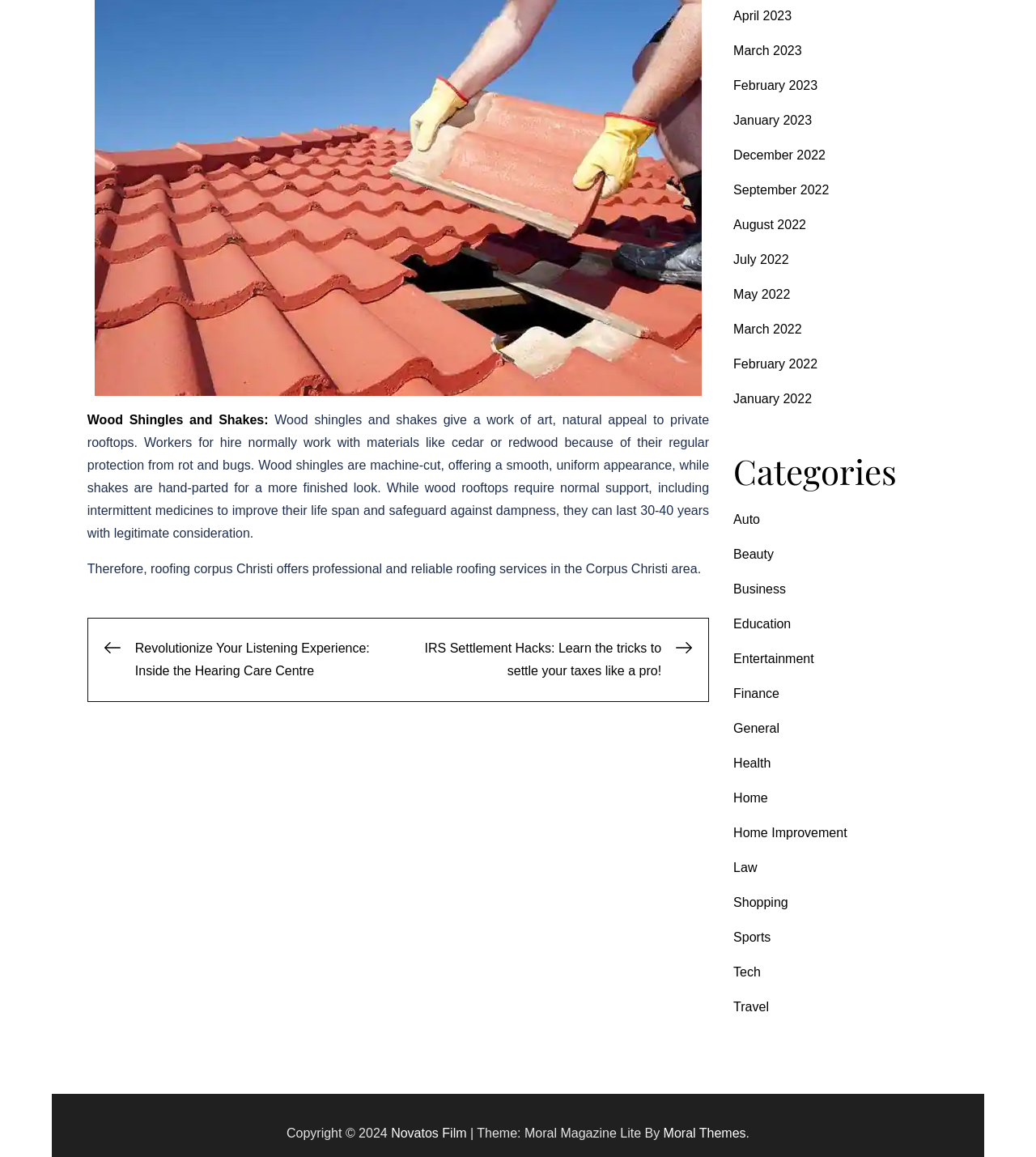Please determine the bounding box coordinates of the clickable area required to carry out the following instruction: "Visit 'Novatos Film'". The coordinates must be four float numbers between 0 and 1, represented as [left, top, right, bottom].

[0.377, 0.973, 0.45, 0.985]